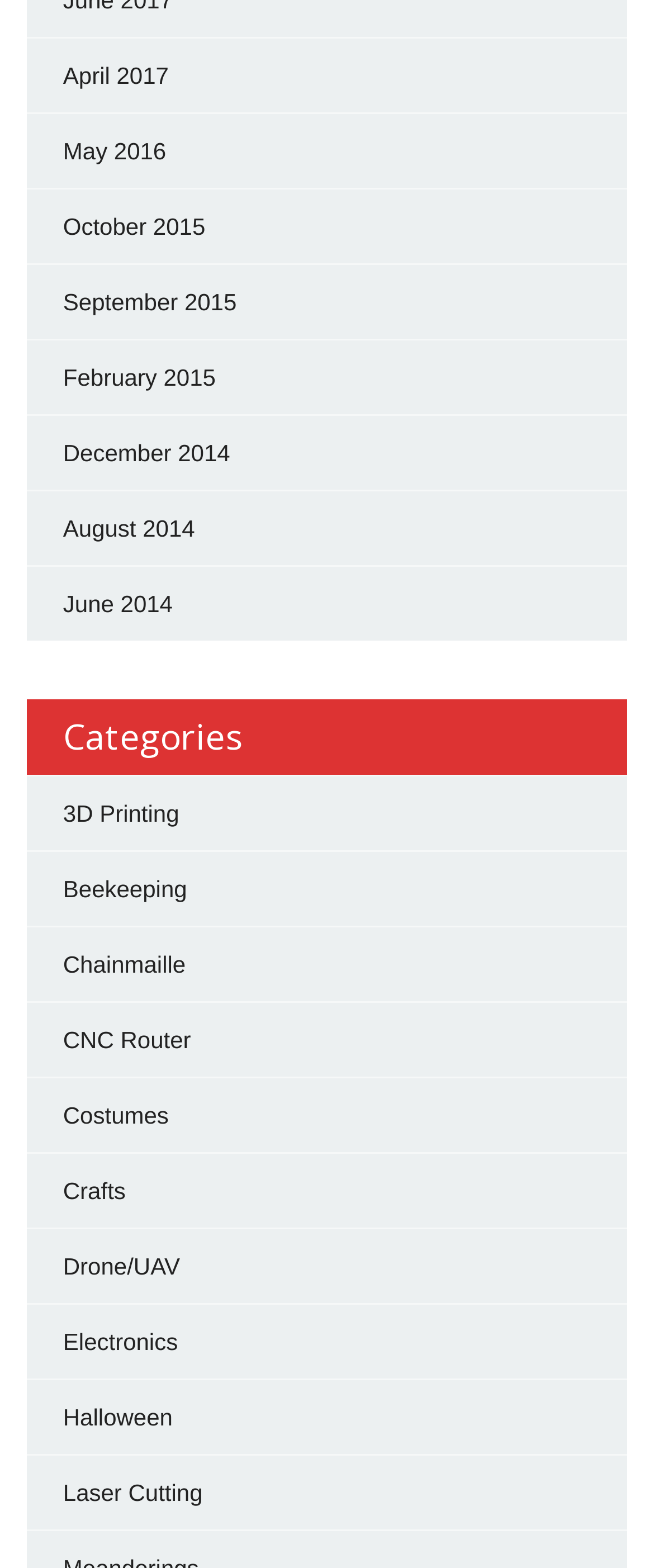What is the theme of the webpage based on the listed categories?
Provide an in-depth answer to the question, covering all aspects.

After analyzing the categories listed on the webpage, I inferred that the theme revolves around various hobbies and crafts, including '3D Printing', 'Beekeeping', 'Chainmaille', and more, which are all related to creative activities and DIY projects.